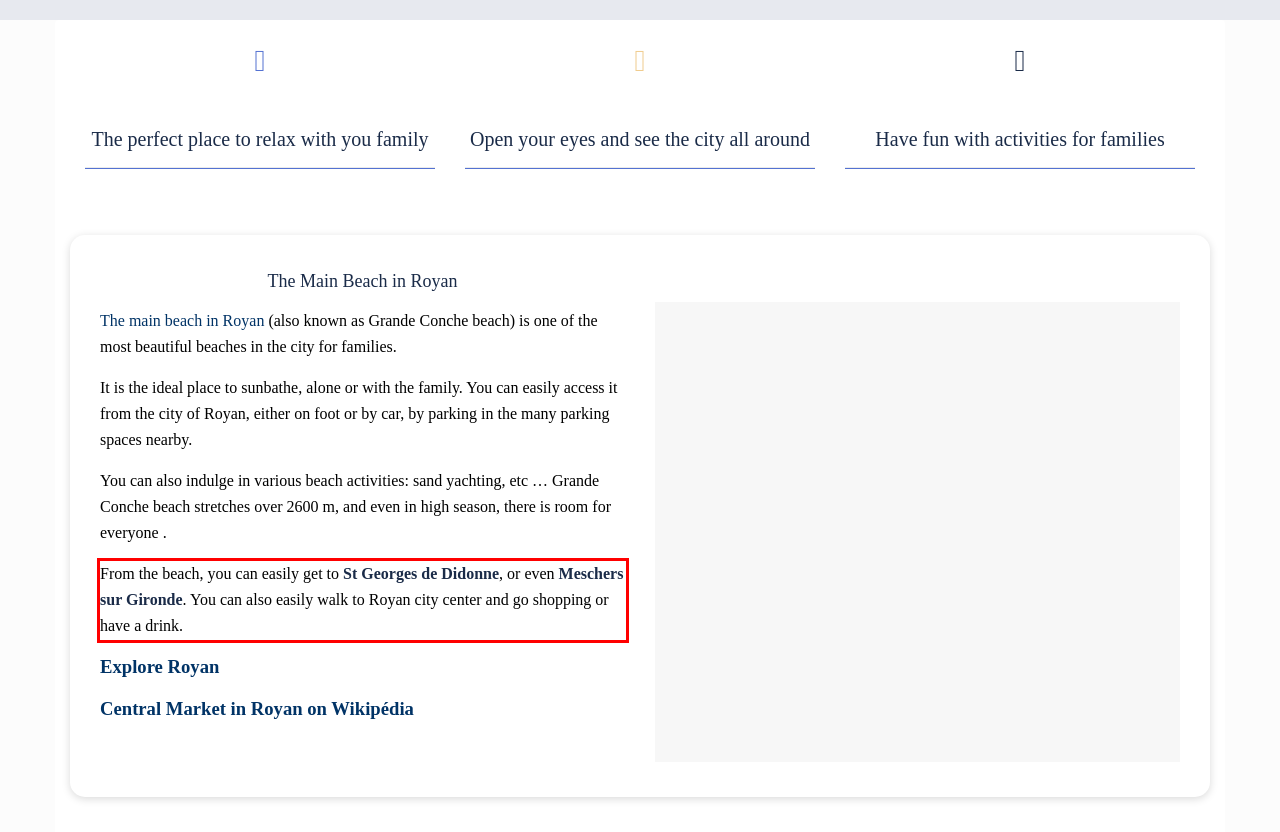With the provided screenshot of a webpage, locate the red bounding box and perform OCR to extract the text content inside it.

From the beach, you can easily get to St Georges de Didonne, or even Meschers sur Gironde. You can also easily walk to Royan city center and go shopping or have a drink.